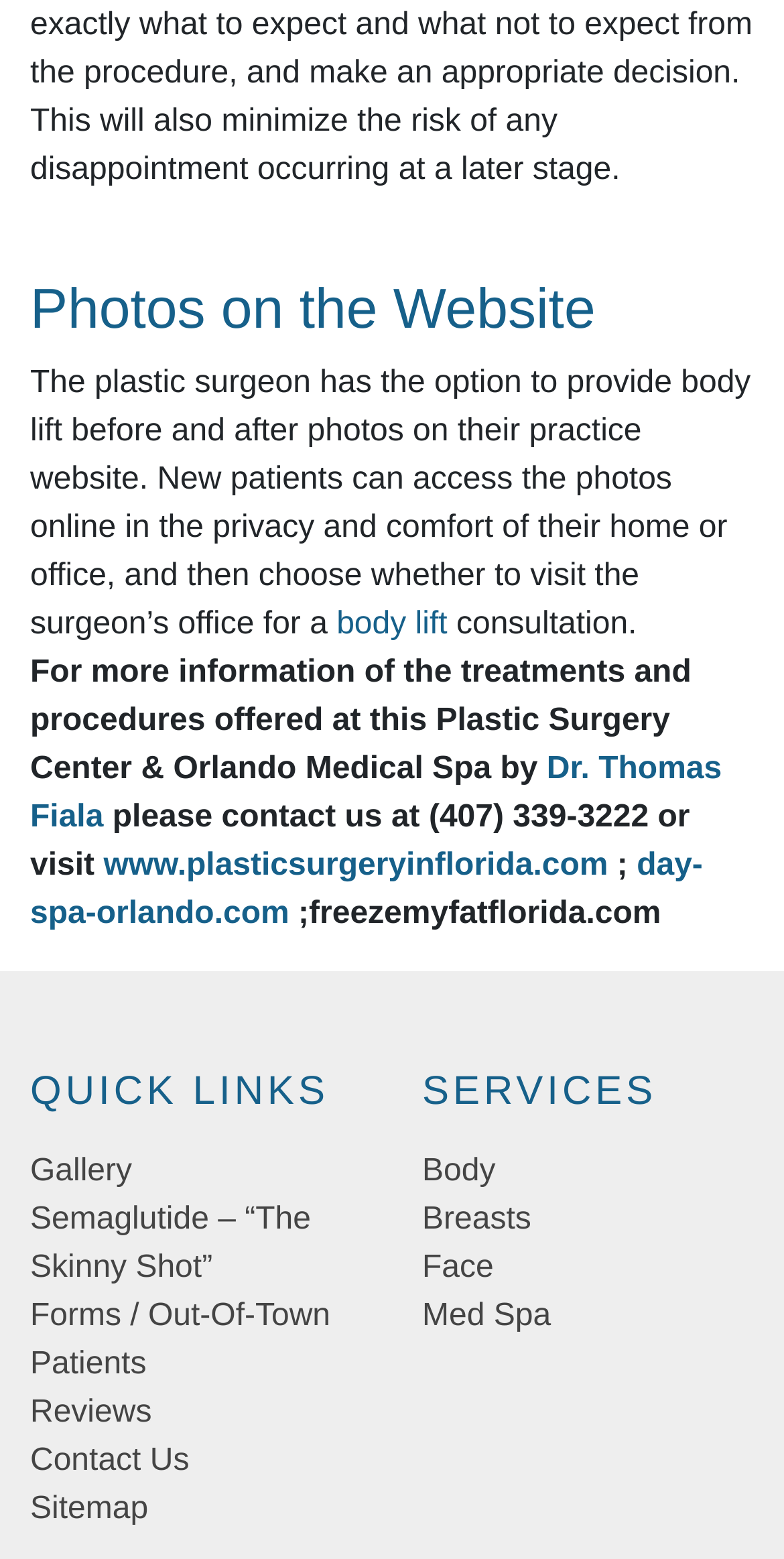Locate the bounding box coordinates of the element's region that should be clicked to carry out the following instruction: "Contact the plastic surgery center". The coordinates need to be four float numbers between 0 and 1, i.e., [left, top, right, bottom].

[0.038, 0.925, 0.241, 0.947]